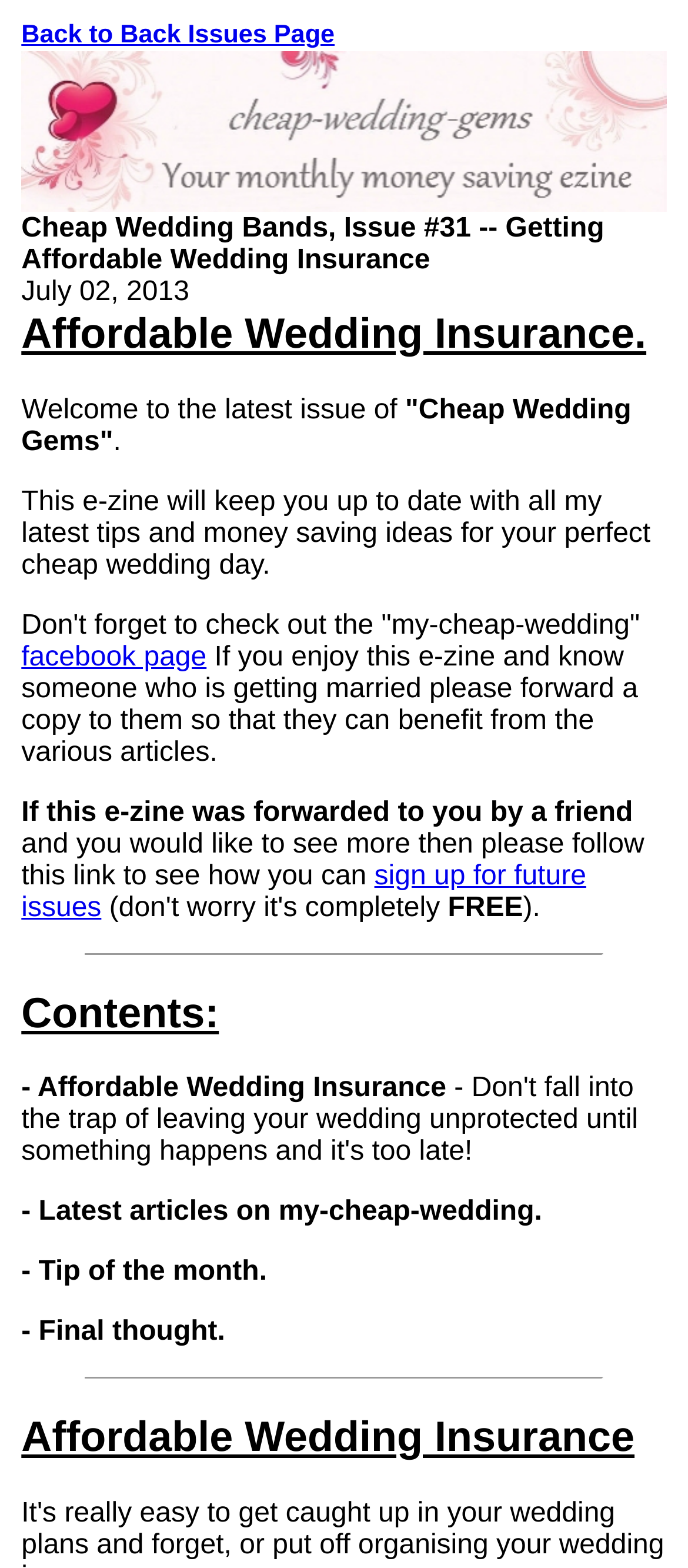From the element description facebook page, predict the bounding box coordinates of the UI element. The coordinates must be specified in the format (top-left x, top-left y, bottom-right x, bottom-right y) and should be within the 0 to 1 range.

[0.031, 0.409, 0.3, 0.428]